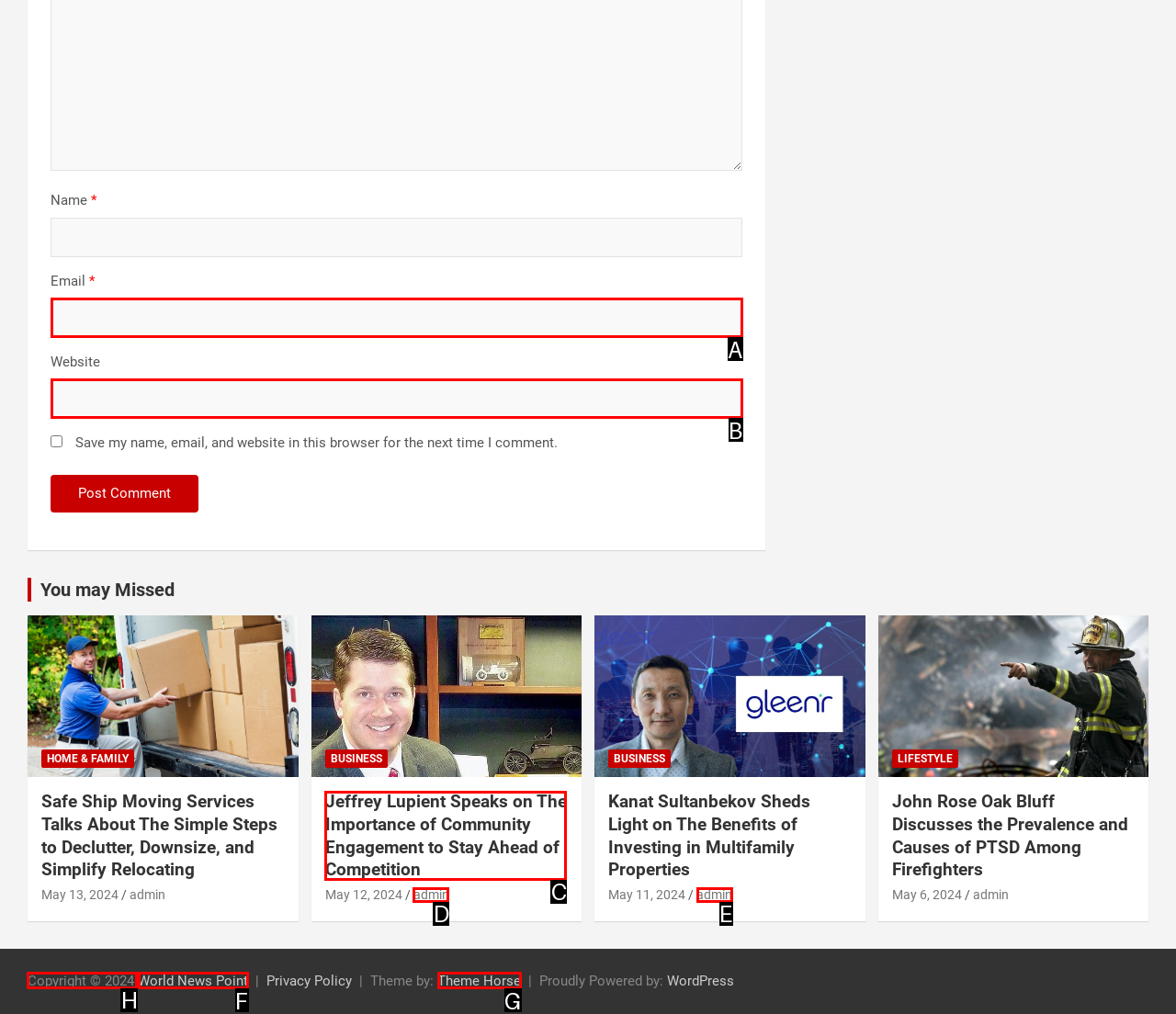Determine which letter corresponds to the UI element to click for this task: Check the website's copyright information
Respond with the letter from the available options.

H